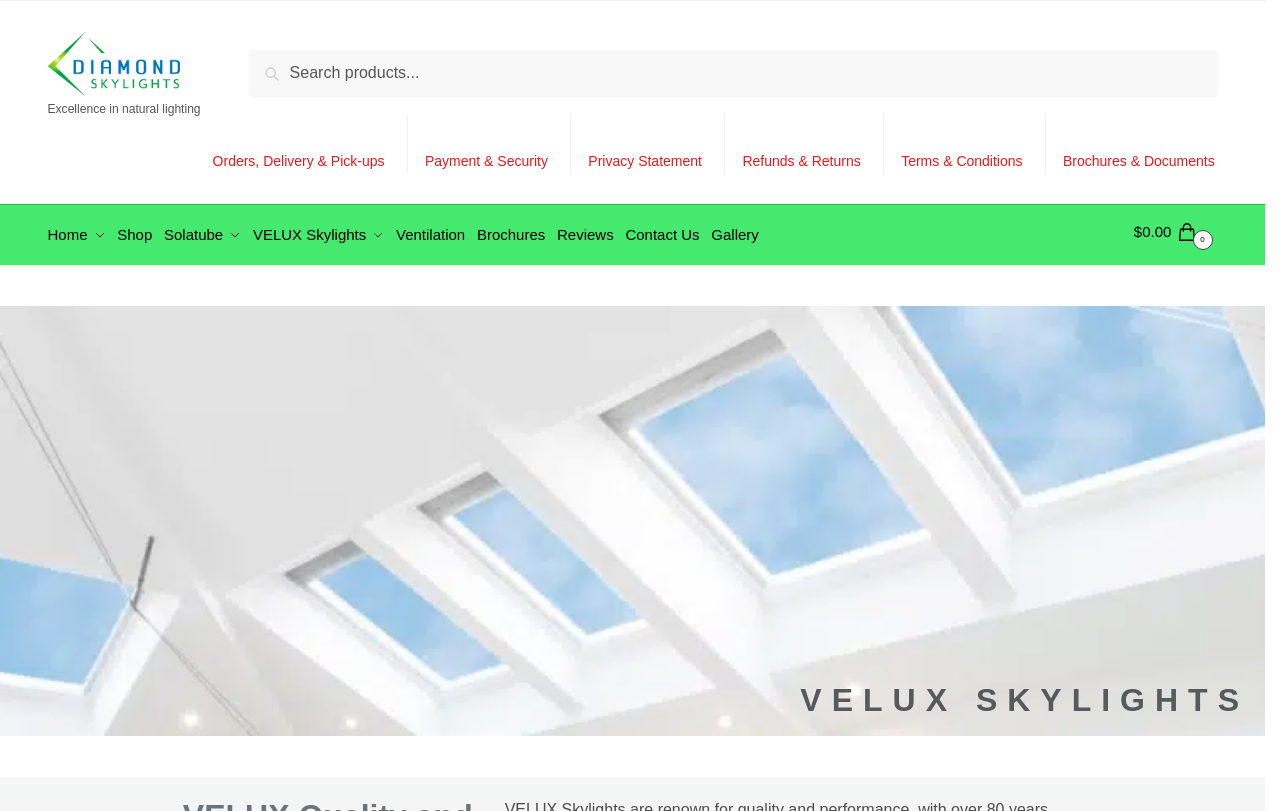Identify the bounding box coordinates of the element that should be clicked to fulfill this task: "Browse Solatube products". The coordinates should be provided as four float numbers between 0 and 1, i.e., [left, top, right, bottom].

[0.137, 0.253, 0.21, 0.318]